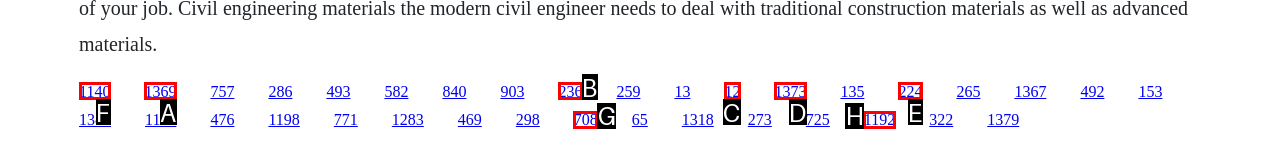Which UI element should be clicked to perform the following task: click the first link? Answer with the corresponding letter from the choices.

F